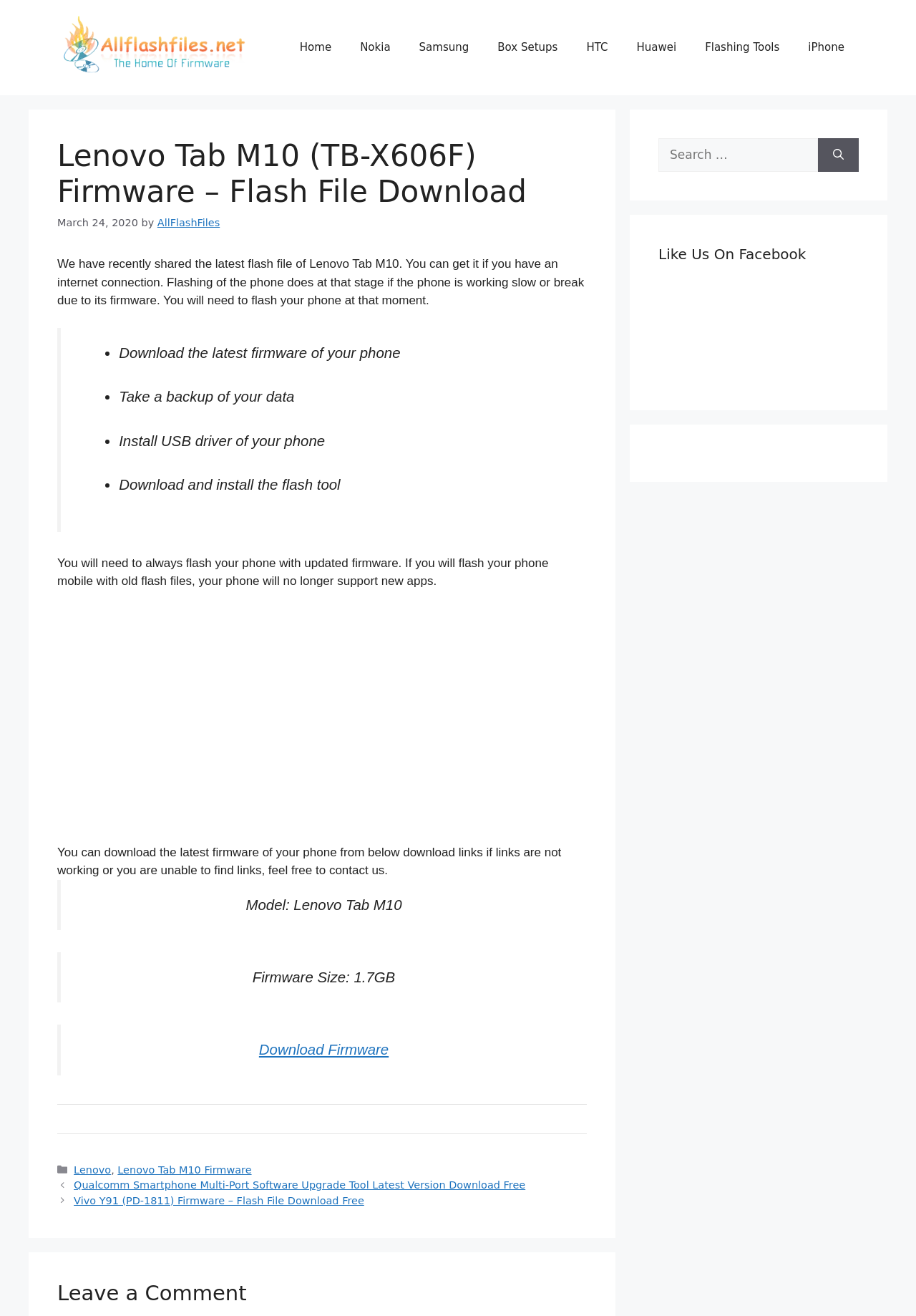Determine the main heading of the webpage and generate its text.

Lenovo Tab M10 (TB-X606F) Firmware – Flash File Download